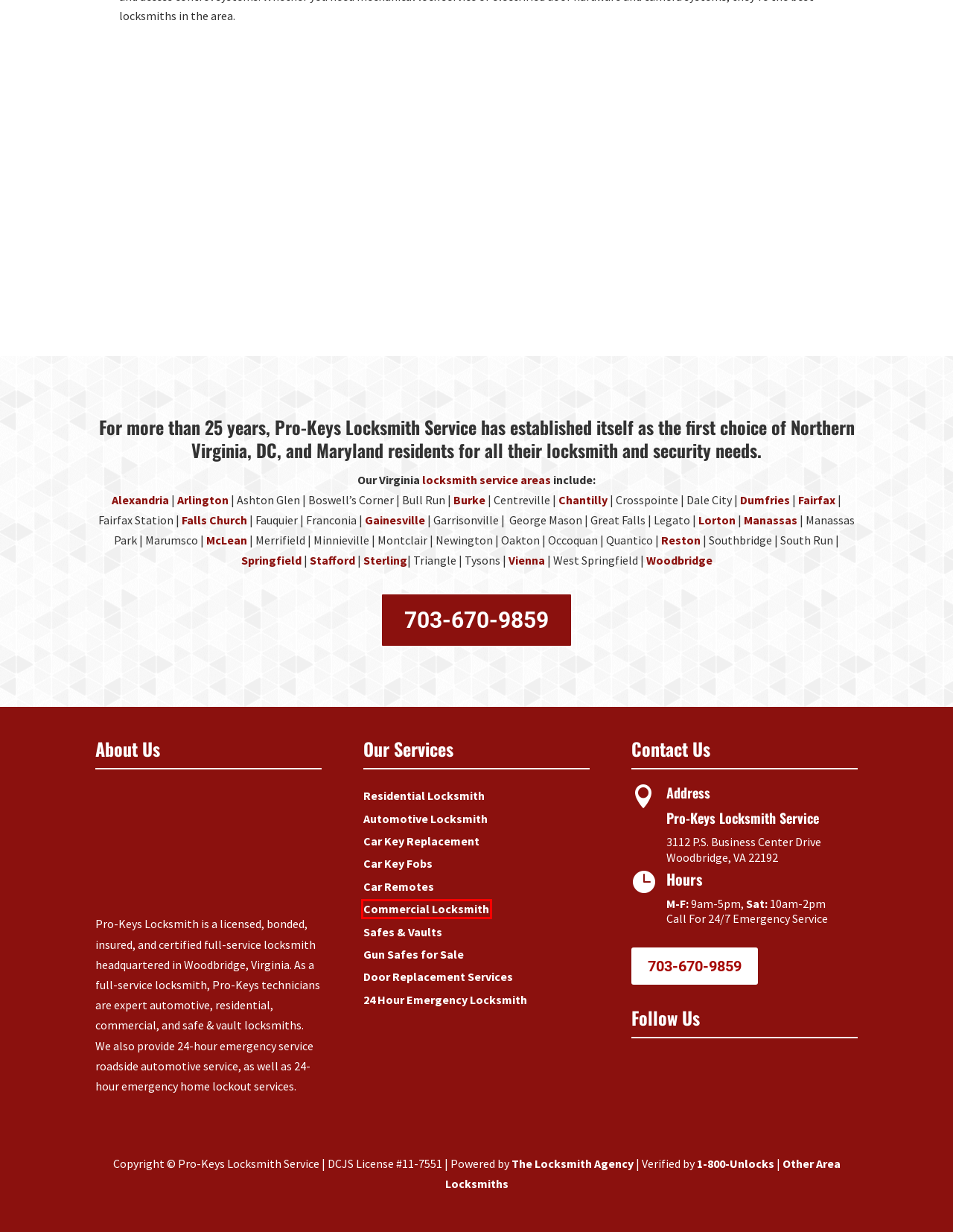You have been given a screenshot of a webpage, where a red bounding box surrounds a UI element. Identify the best matching webpage description for the page that loads after the element in the bounding box is clicked. Options include:
A. Commercial Locksmith | Pro-Keys Locksmith | Repair Doors, Locks, Keys
B. Locksmith Chantilly VA | Pro-Keys Locksmith Service | Car, Home, Office
C. Pro Locksmith Vienna, VA | Pro-Keys Locksmith Service | 25 Years Of Exp.
D. Locksmith Arlington VA | Pro-Keys Locksmith Service | Car Keys & More
E. Locksmith Reston VA | Pro-Keys Locksmith Service | New Keys Made
F. Locksmith Falls Church VA | Pro-Keys Locksmith Service | Licensed Pros
G. Residential Locksmith | Pro-Keys Locksmith | Locks, Safes, Deadbolts
H. Locksmith Burke VA | Pro-Keys Locksmith Service | License # 11-7551

A